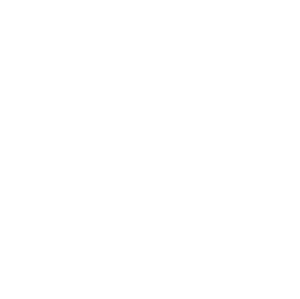Convey all the details present in the image.

The image depicts a "17 needles Straight needles uncapping fork with wooden handle." This specialized tool is essential for beekeepers, designed specifically for uncapping honeycombs. The fork features a wooden handle, which provides a comfortable grip during use. With 17 stainless steel needles, it effectively opens the honeycomb without causing excessive damage, ensuring maximum honey extraction while maintaining the integrity of the comb. The design emphasizes both functionality and ease of use, making it a valuable addition to any beekeeper's toolkit.